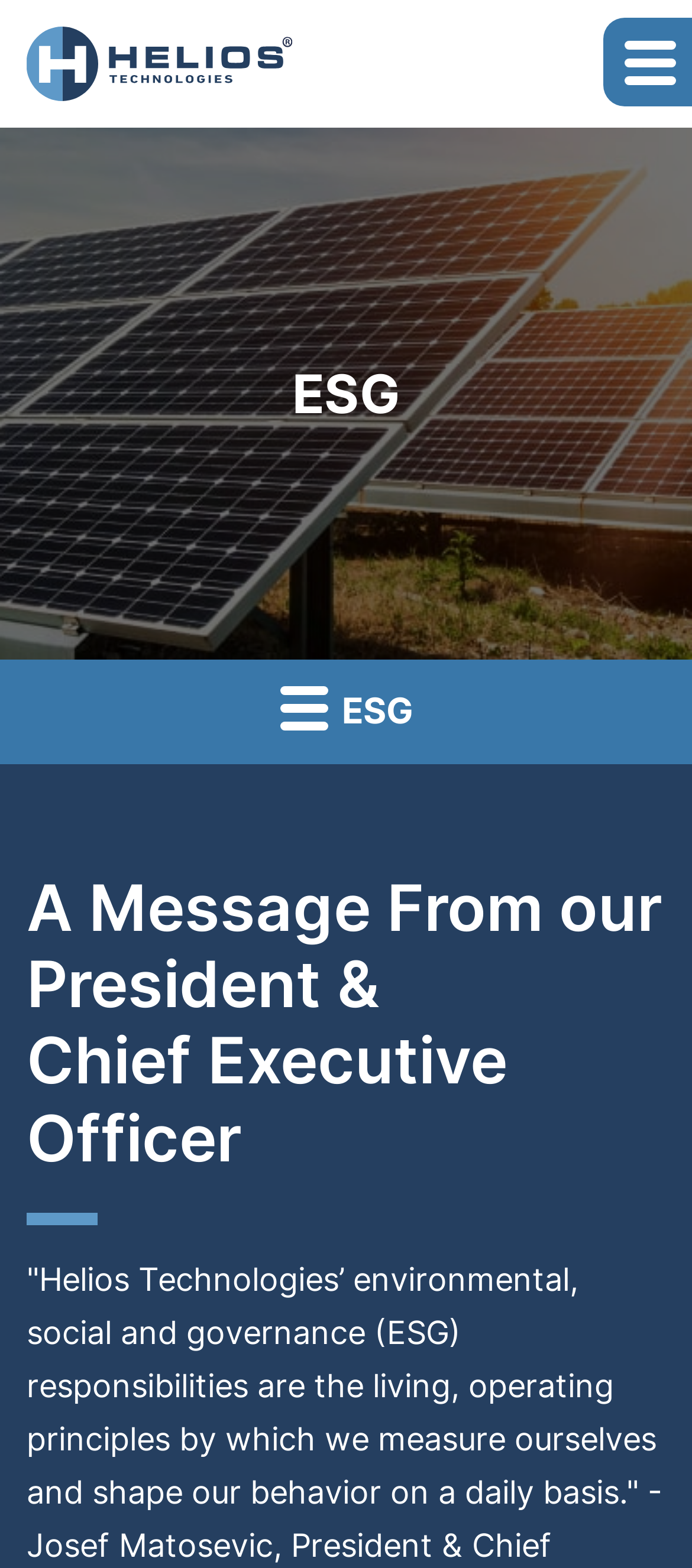Describe every aspect of the webpage in a detailed manner.

The webpage is about ESG (Environmental, Social, and Governance) at Helios Technologies (HLIO). At the top, there is a main navigation section that spans the entire width of the page, containing three links to skip to main content, section navigation, and footer, respectively. Below the links, there is an image of Helios Technologies' logo, positioned on the left side of the page. 

To the right of the navigation section, there is a button to expand the main navigation, specifically designed for mobile devices. 

Below the navigation section, there is a prominent heading that reads "ESG", centered on the page. 

Underneath the "ESG" heading, there is an "ESG Section" navigation section that spans the entire width of the page. Within this section, there is a static text "ESG" on the left side, and a heading that reads "A Message From our President & Chief Executive Officer" on the right side, which takes up most of the page's width.